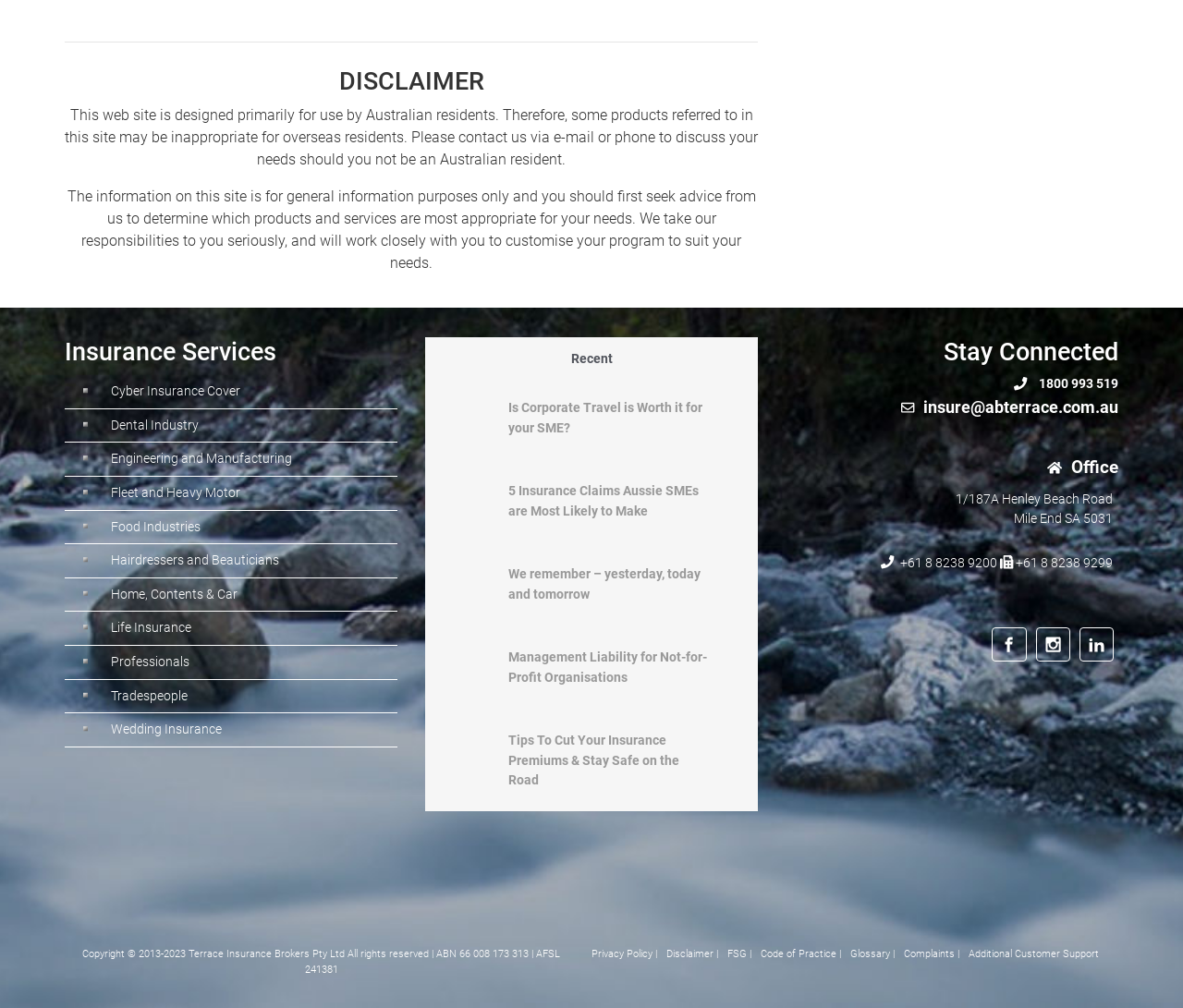What is the purpose of this website?
Answer the question with a single word or phrase by looking at the picture.

Insurance services